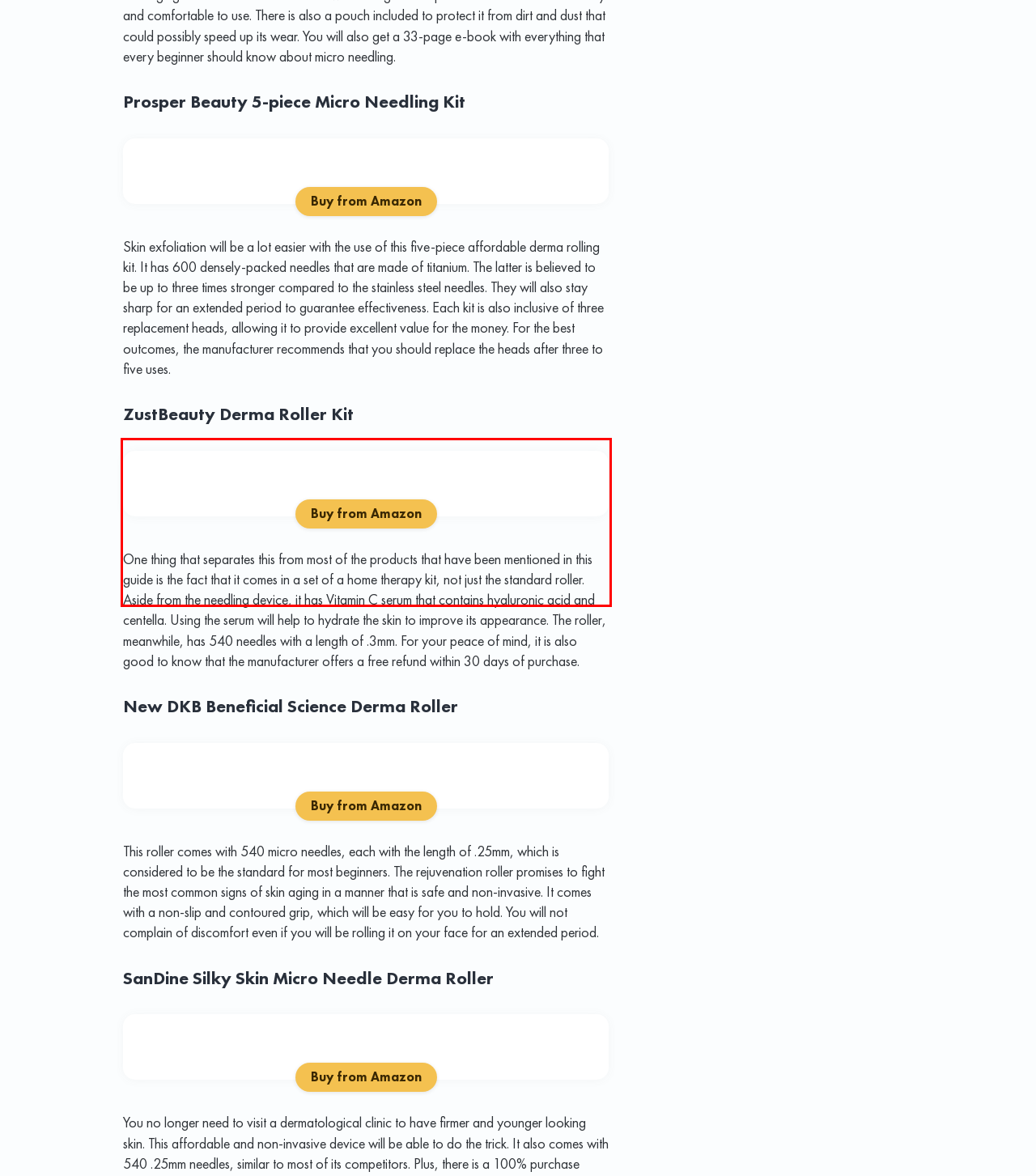Given a webpage screenshot, locate the red bounding box and extract the text content found inside it.

Skin exfoliation will be a lot easier with the use of this five-piece affordable derma rolling kit. It has 600 densely-packed needles that are made of titanium. The latter is believed to be up to three times stronger compared to the stainless steel needles. They will also stay sharp for an extended period to guarantee effectiveness. Each kit is also inclusive of three replacement heads, allowing it to provide excellent value for the money. For the best outcomes, the manufacturer recommends that you should replace the heads after three to five uses.